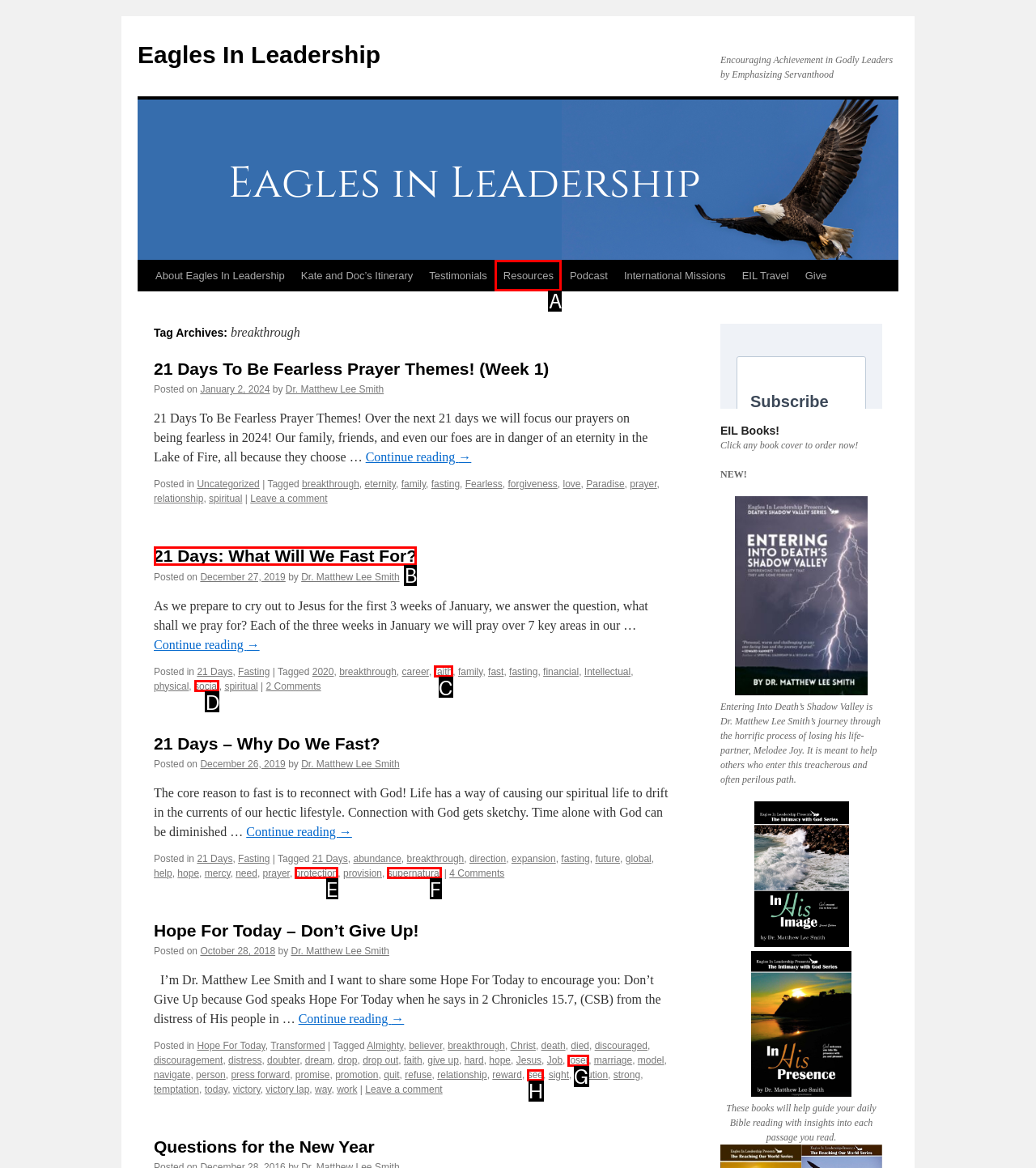Determine the HTML element to click for the instruction: Go to the 'Resources' page.
Answer with the letter corresponding to the correct choice from the provided options.

A